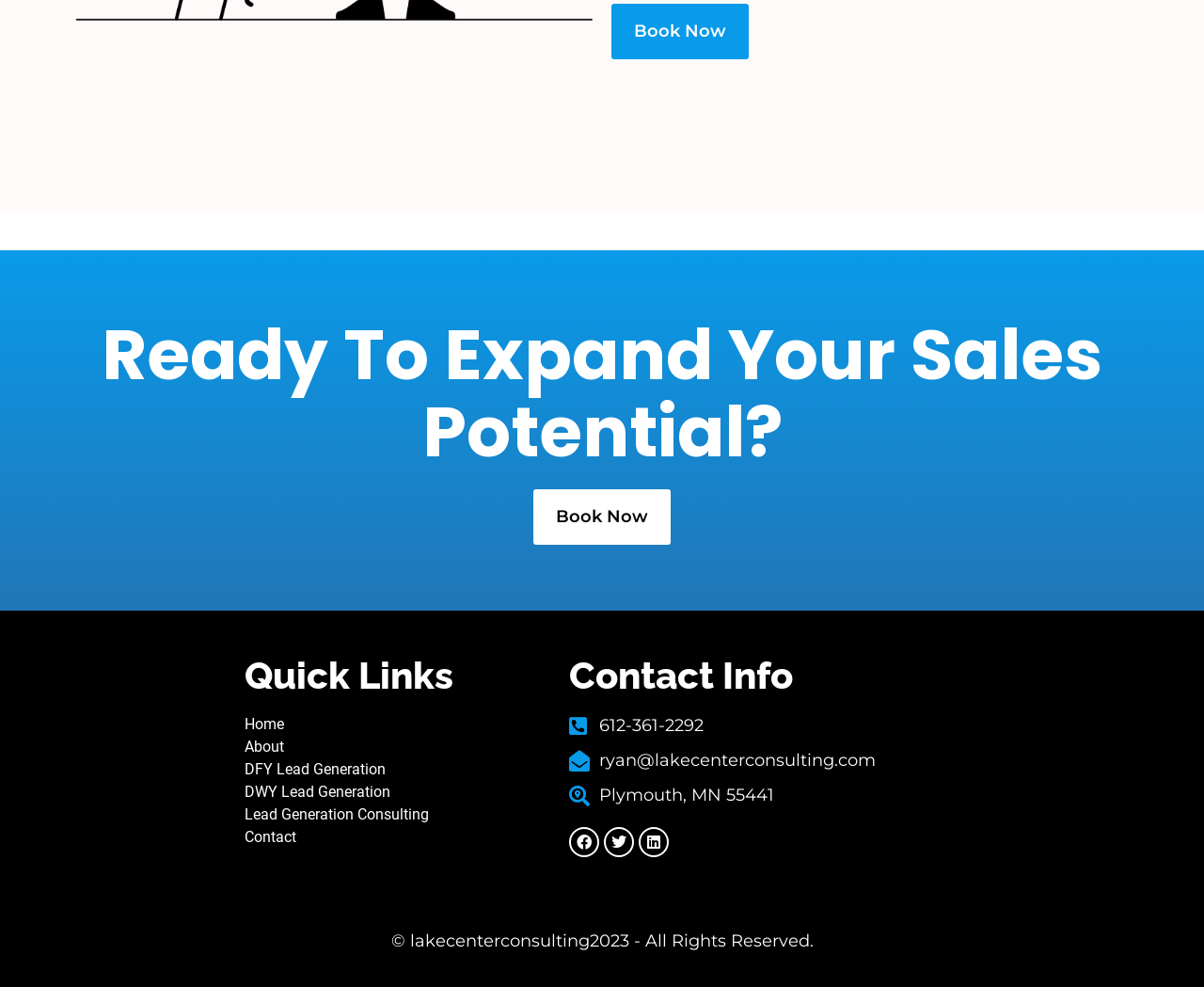Find the bounding box of the UI element described as follows: "Book Now".

[0.443, 0.495, 0.557, 0.552]